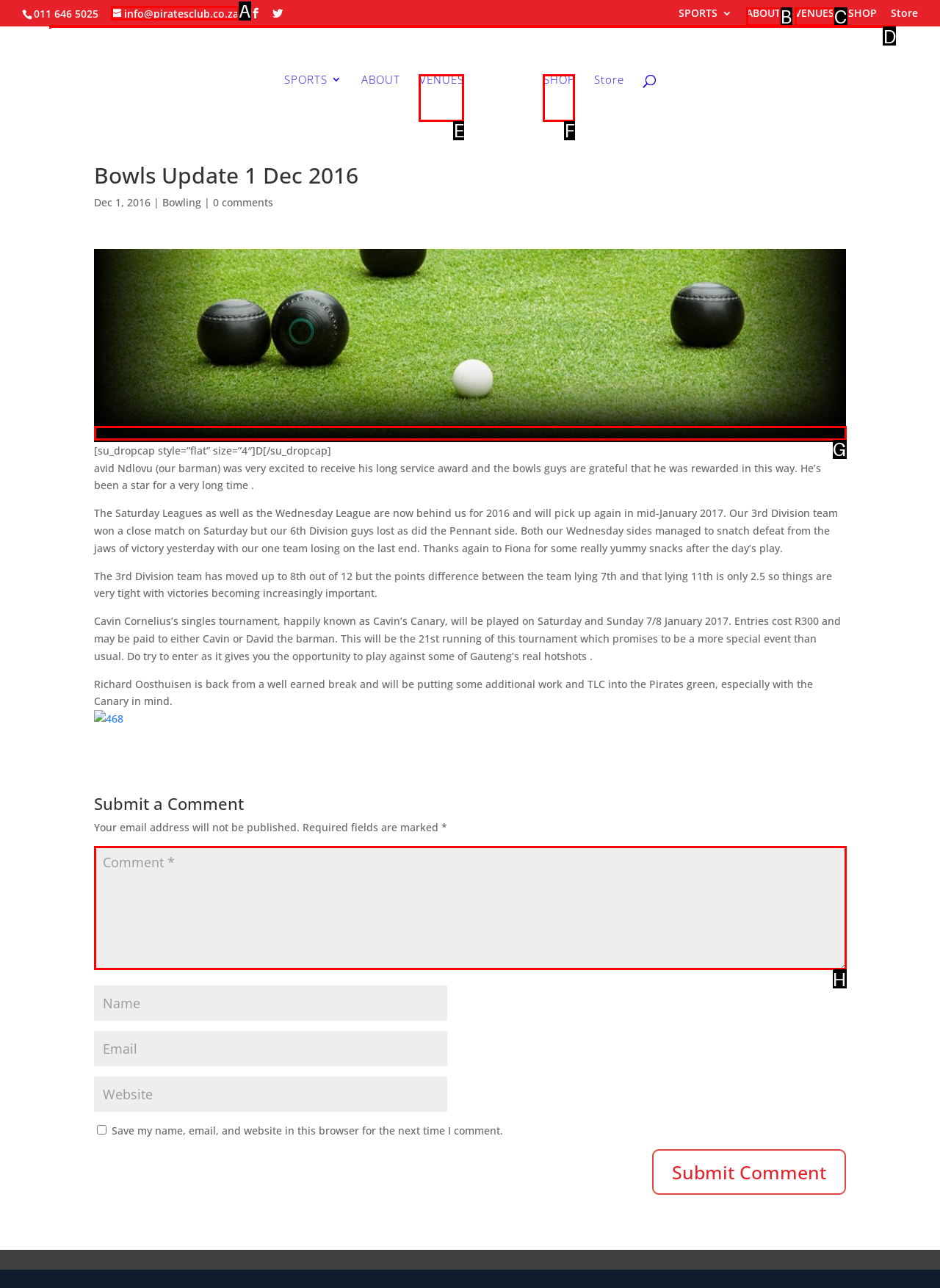Which option should be clicked to execute the following task: Search for something? Respond with the letter of the selected option.

D